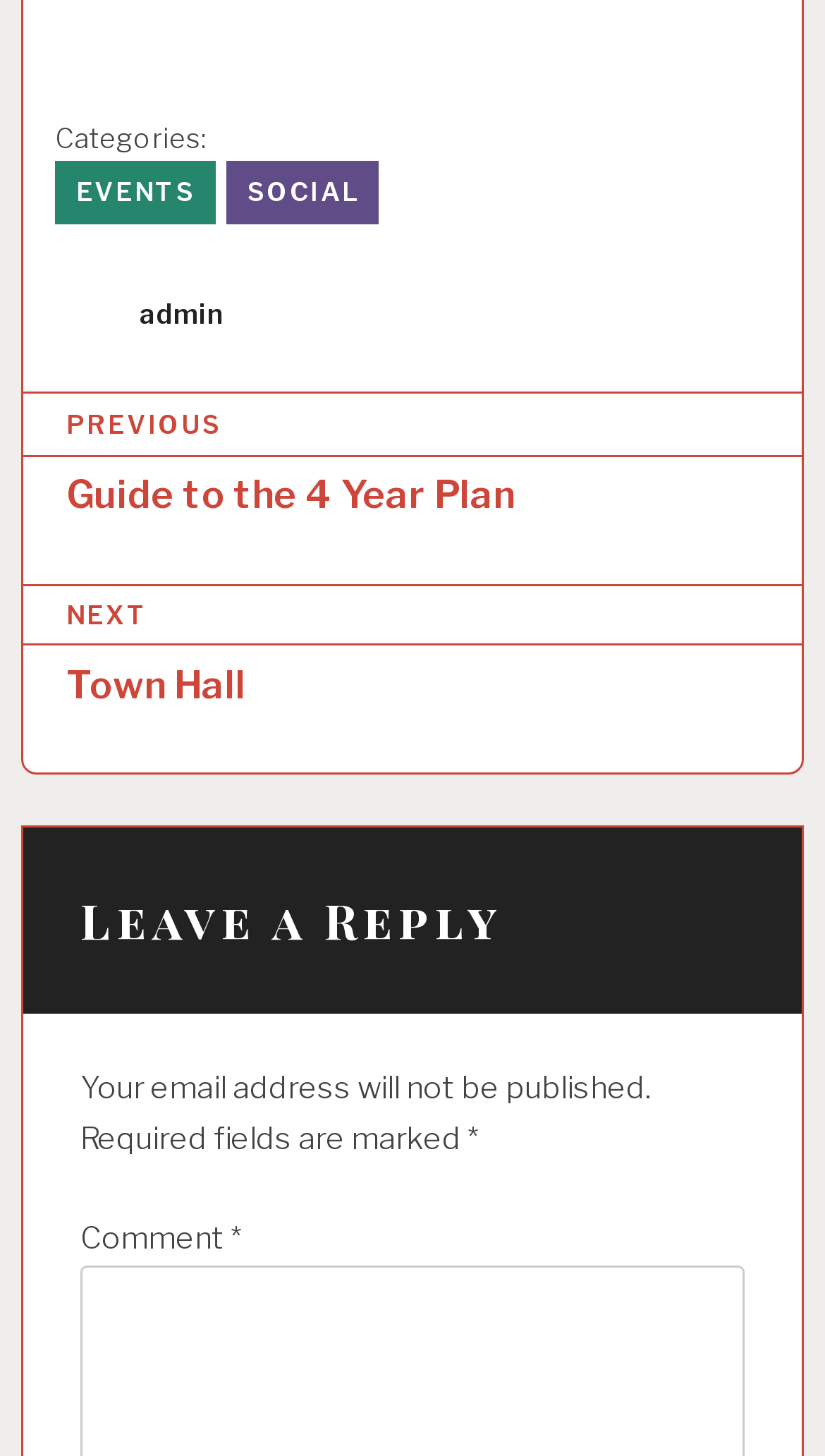Using the element description: "Next Town Hall", determine the bounding box coordinates. The coordinates should be in the format [left, top, right, bottom], with values between 0 and 1.

[0.028, 0.401, 0.972, 0.53]